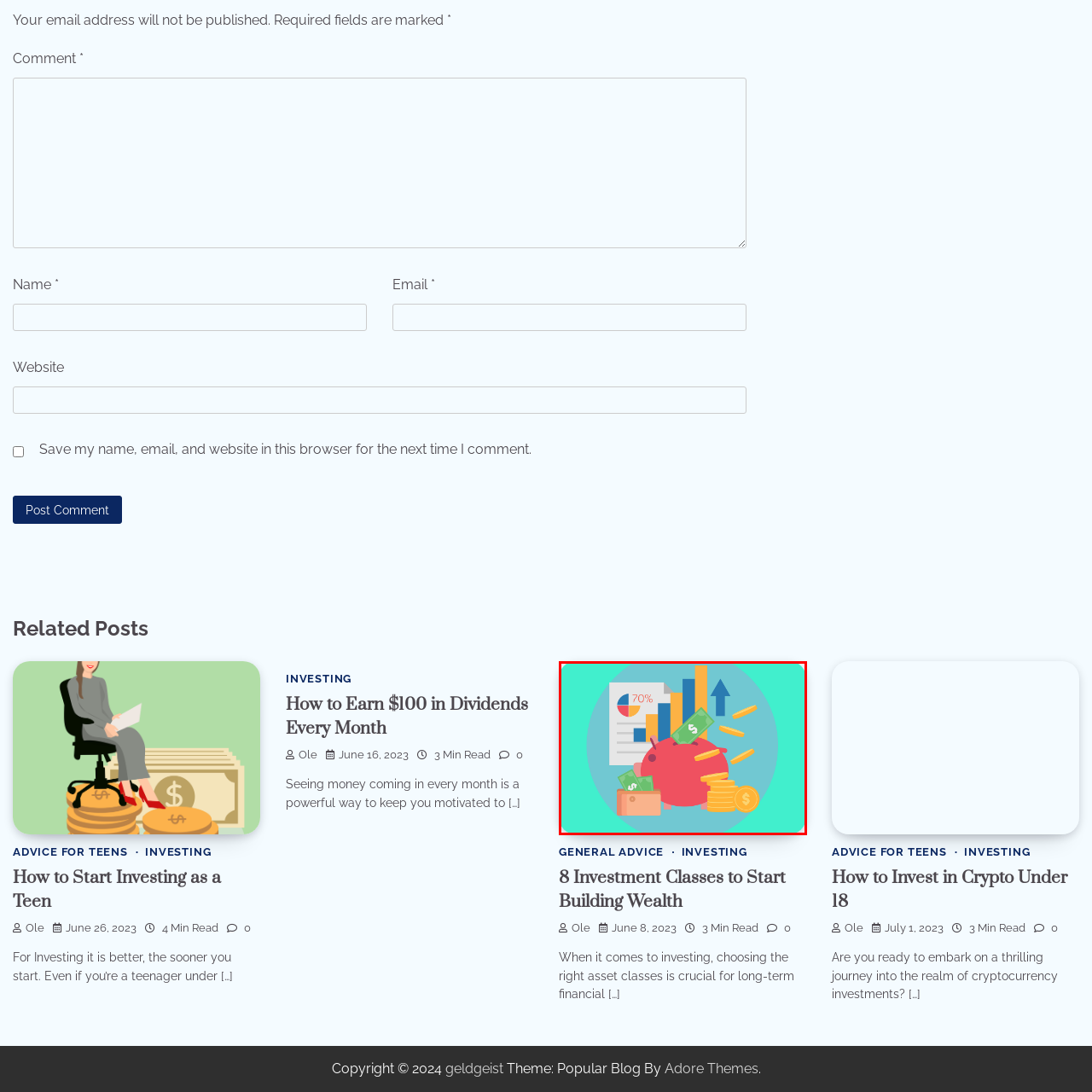Generate an in-depth caption for the image segment highlighted with a red box.

The image depicts a vibrant and informative illustration symbolizing financial investments and savings. It features a pink piggy bank that is actively receiving money, with dollar bills emerging from its top. Surrounding the piggy bank are various elements representing financial growth: a bar graph with an upward trend, indicating increasing investment, alongside gold coins that suggest accumulating wealth. Additionally, a document is visible in the background, showcasing a pie chart labeled "70%", which might represent allocation of investments or savings. This visual effectively conveys themes of saving, investment strategies, and financial literacy, making it particularly relevant for discussions about personal finance or investment advice.